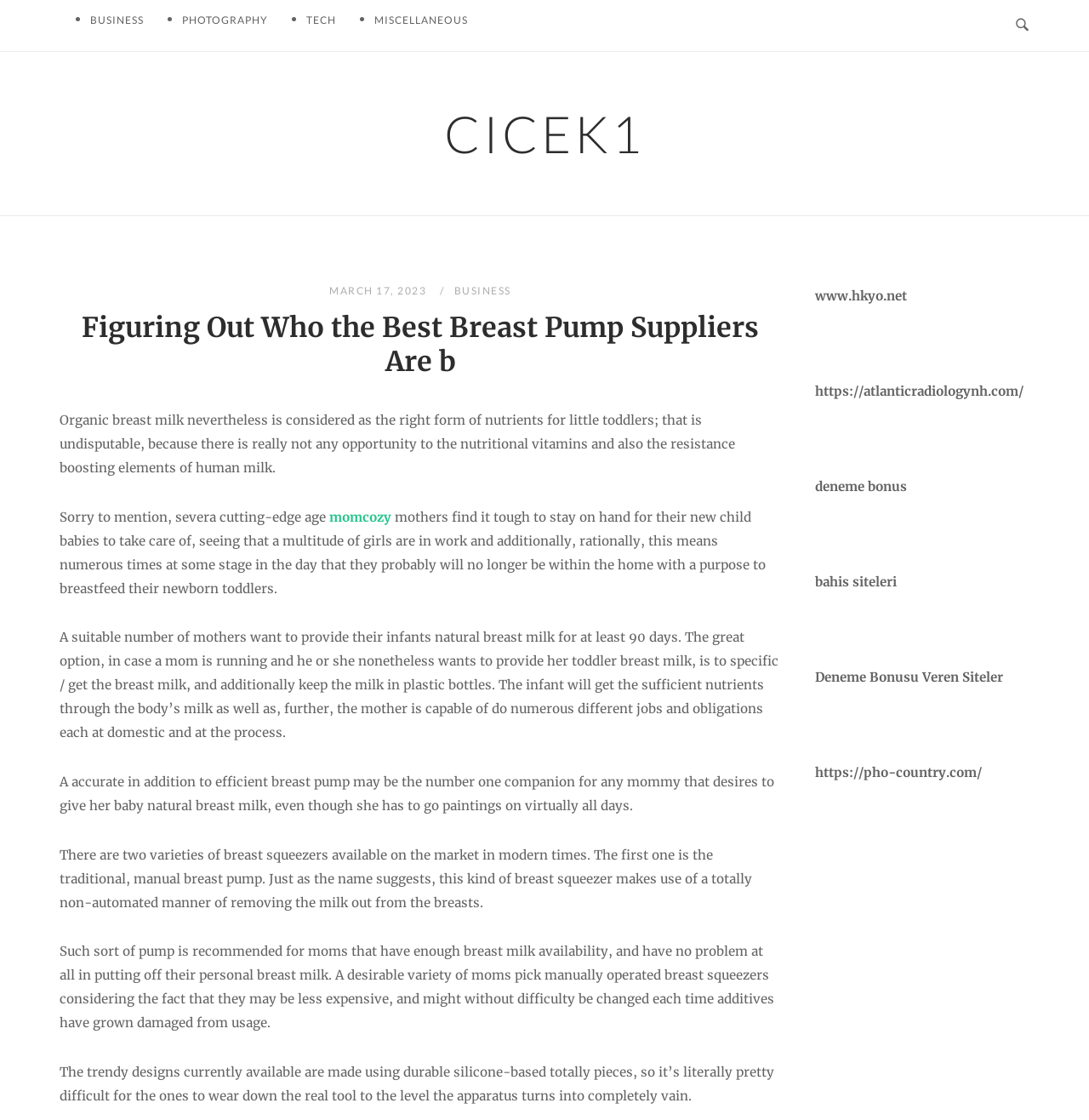Deliver a detailed narrative of the webpage's visual and textual elements.

This webpage is about figuring out the best breast pump suppliers. At the top, there are four list markers, likely indicating a list of items or categories. To the right of these list markers, there is a button labeled "Open Search" with an accompanying image. Below the list markers, there is a prominent link to "CICEK1" which serves as a header. 

Underneath the "CICEK1" link, there is a header that reads "Figuring Out Who the Best Breast Pump Suppliers Are b" and a date "MARCH 17, 2023". Below this header, there are several blocks of text that discuss the importance of breast milk for infants, the challenges mothers face in breastfeeding, and the benefits of using breast pumps. 

The text also explains the two types of breast pumps available: manual and automatic. It highlights the advantages of manual breast pumps, including their affordability and ease of replacement. 

To the right of the main content, there is a complementary section that contains several links to external websites, including "www.hkyo.net", "https://atlanticradiologynh.com/", and others.